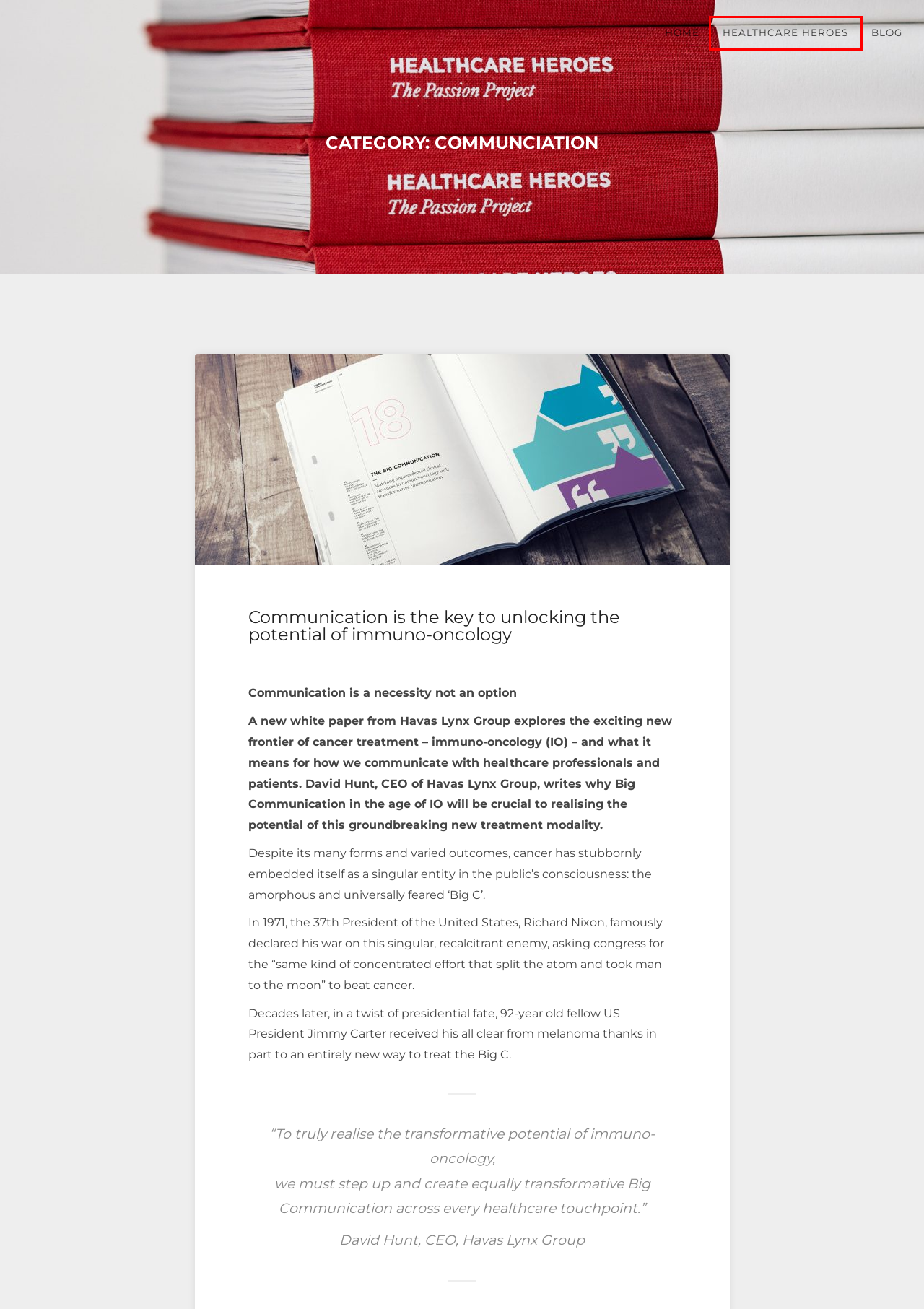Analyze the webpage screenshot with a red bounding box highlighting a UI element. Select the description that best matches the new webpage after clicking the highlighted element. Here are the options:
A. Healthcare Heroes – David Hunt
B. Human purpose is the catalyst for better healthcare communications – David Hunt
C. David Hunt
D. Havas Lynx comes out on top with 5 golds at the prestigious PM Society Awards – David Hunt
E. Changing healthcare communications – David Hunt
F. Cannes Lions Healthcare Agency of the Year – championing change and demanding more… – David Hunt
G. Communication is the key to unlocking the potential of immuno-oncology – David Hunt
H. Blog – David Hunt

A